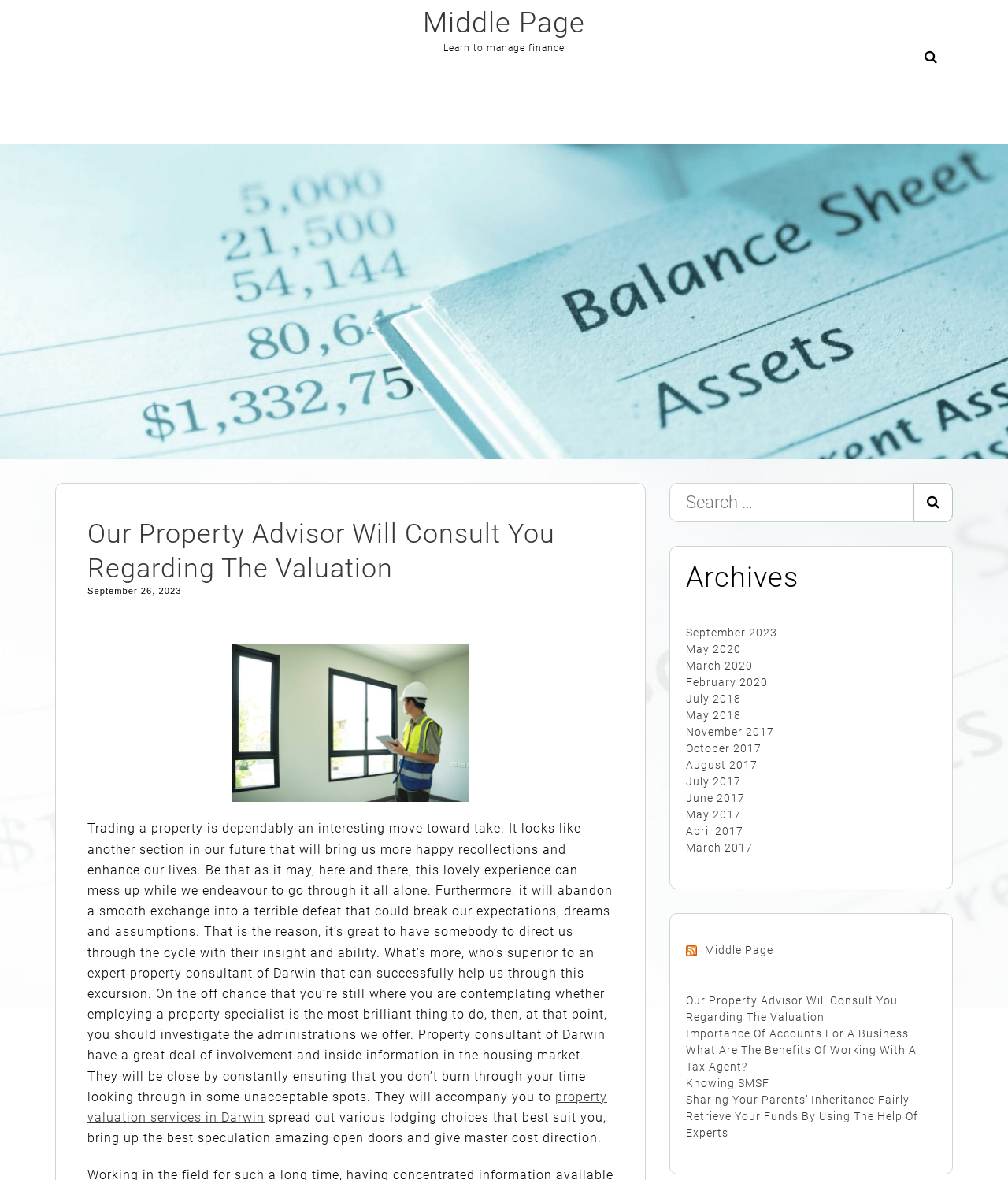Determine the coordinates of the bounding box that should be clicked to complete the instruction: "Consult with a property advisor". The coordinates should be represented by four float numbers between 0 and 1: [left, top, right, bottom].

[0.087, 0.436, 0.57, 0.495]